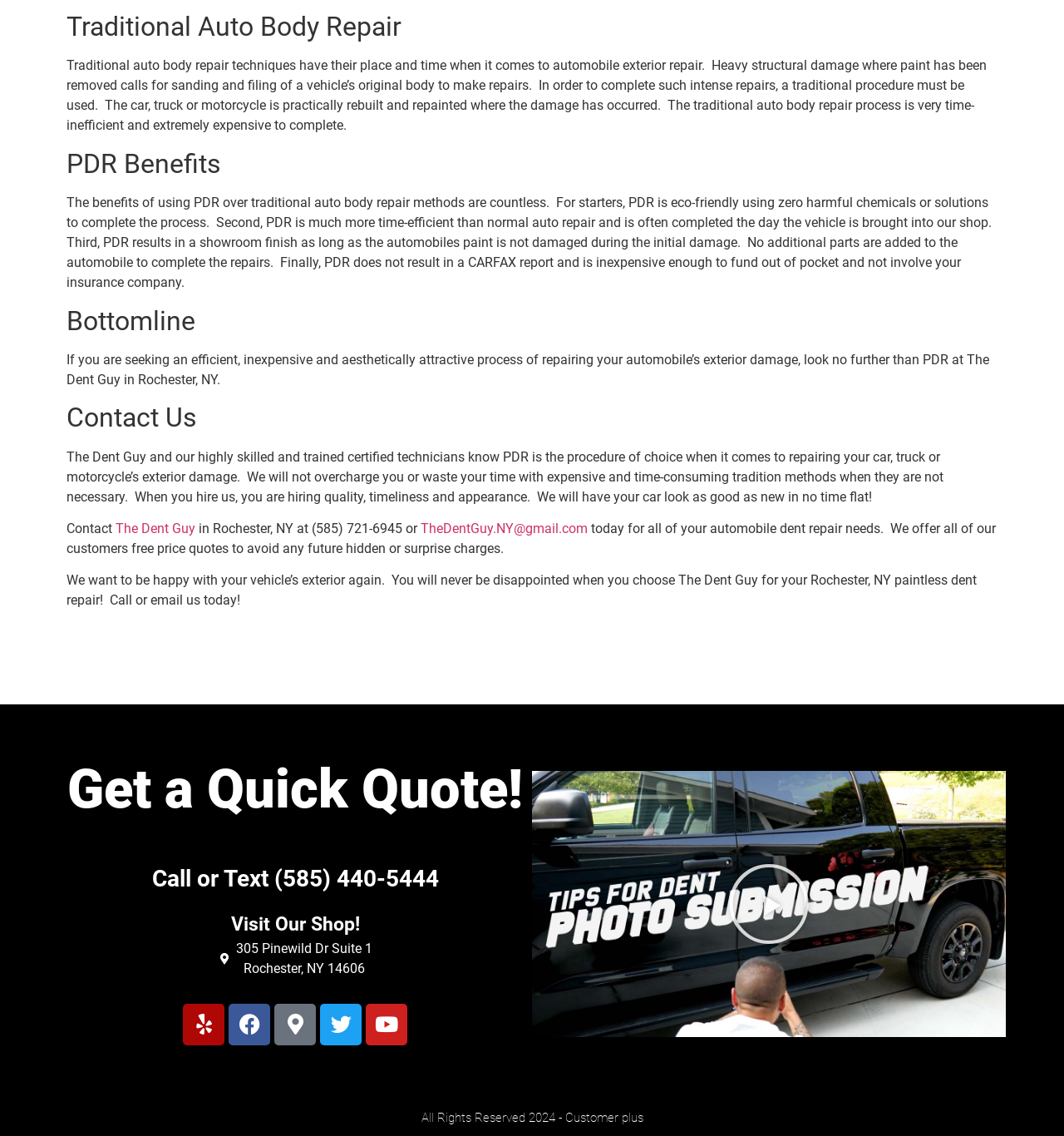What is the address of The Dent Guy's shop?
By examining the image, provide a one-word or phrase answer.

305 Pinewild Dr Suite 1 Rochester, NY 14606